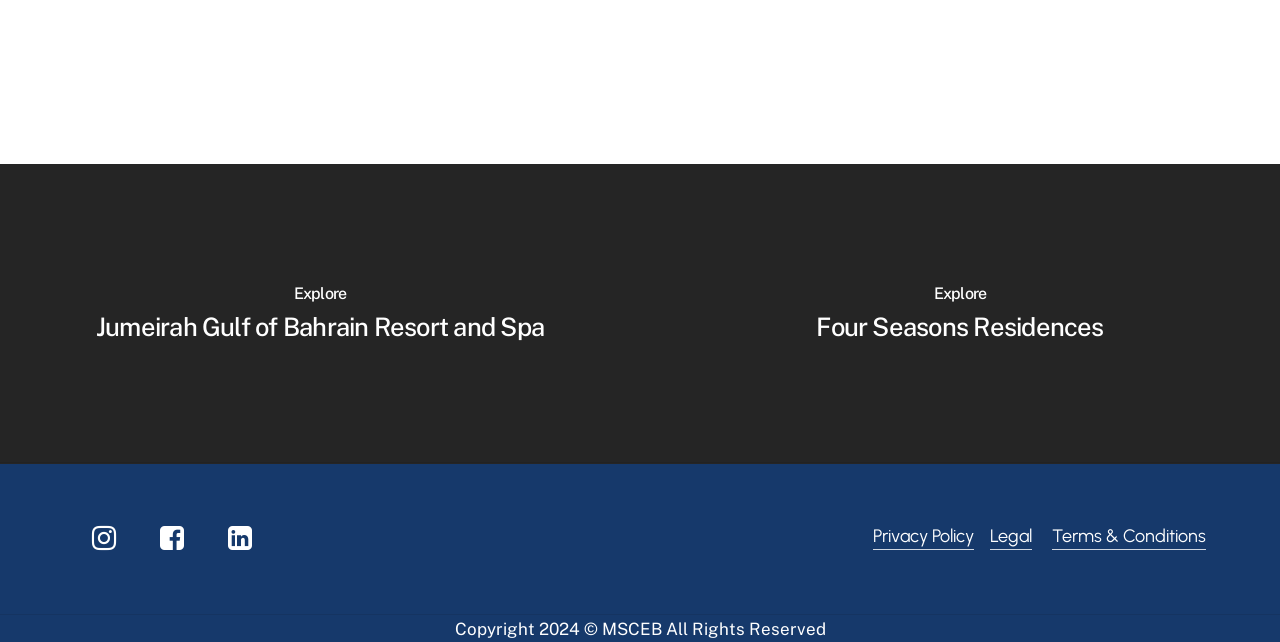Identify the bounding box of the UI element described as follows: "Privacy Policy". Provide the coordinates as four float numbers in the range of 0 to 1 [left, top, right, bottom].

[0.682, 0.814, 0.761, 0.857]